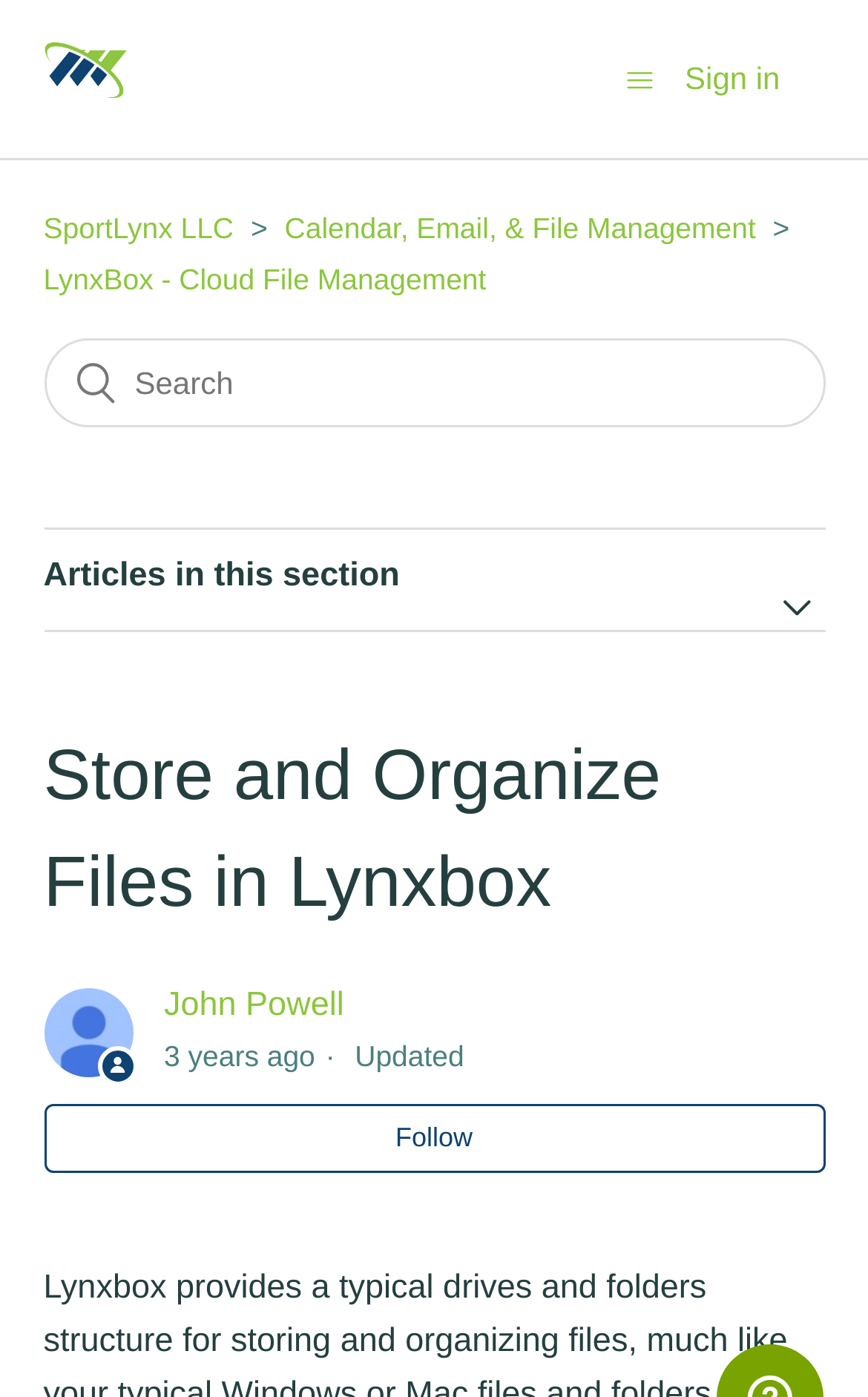What is the name of the company behind Lynxbox?
Please respond to the question with a detailed and well-explained answer.

I found the answer by looking at the top-left corner of the webpage, where I saw a link with the text 'SportLynx LLC Help Center home page'. This suggests that SportLynx LLC is the company behind Lynxbox.